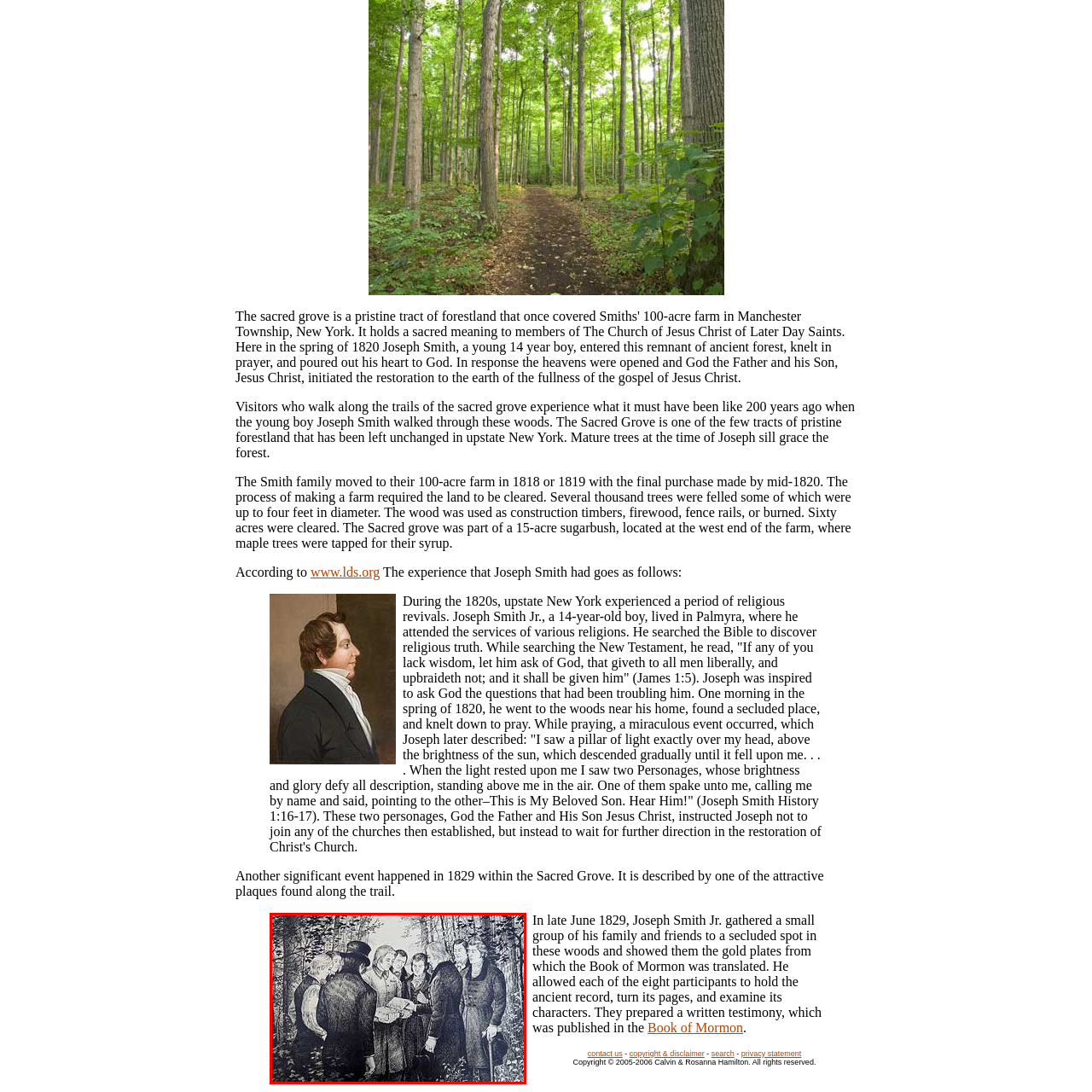Carefully describe the image located within the red boundary.

In this evocative illustration, a group of individuals surrounds Joseph Smith Jr. in a wooded setting reminiscent of the Sacred Grove in upstate New York. The scene captures the moment in late June 1829 when Joseph revealed the gold plates from which he translated the Book of Mormon. The composition includes eight participants, all engaged and curious, as they examine the ancient record presented to them. Smith, dressed in lighter attire, appears at the center, holding the plates while his companions, a mix of men in dark coats and hats, lean in with interest. This gathering symbolizes a pivotal event in the early history of the Latter-day Saint movement, marking a significant moment of testimony and community in a tranquil yet sacred natural environment. The surrounding trees suggest the serenity and historical significance of this site, evoking the reverence held for the experiences that took place there.